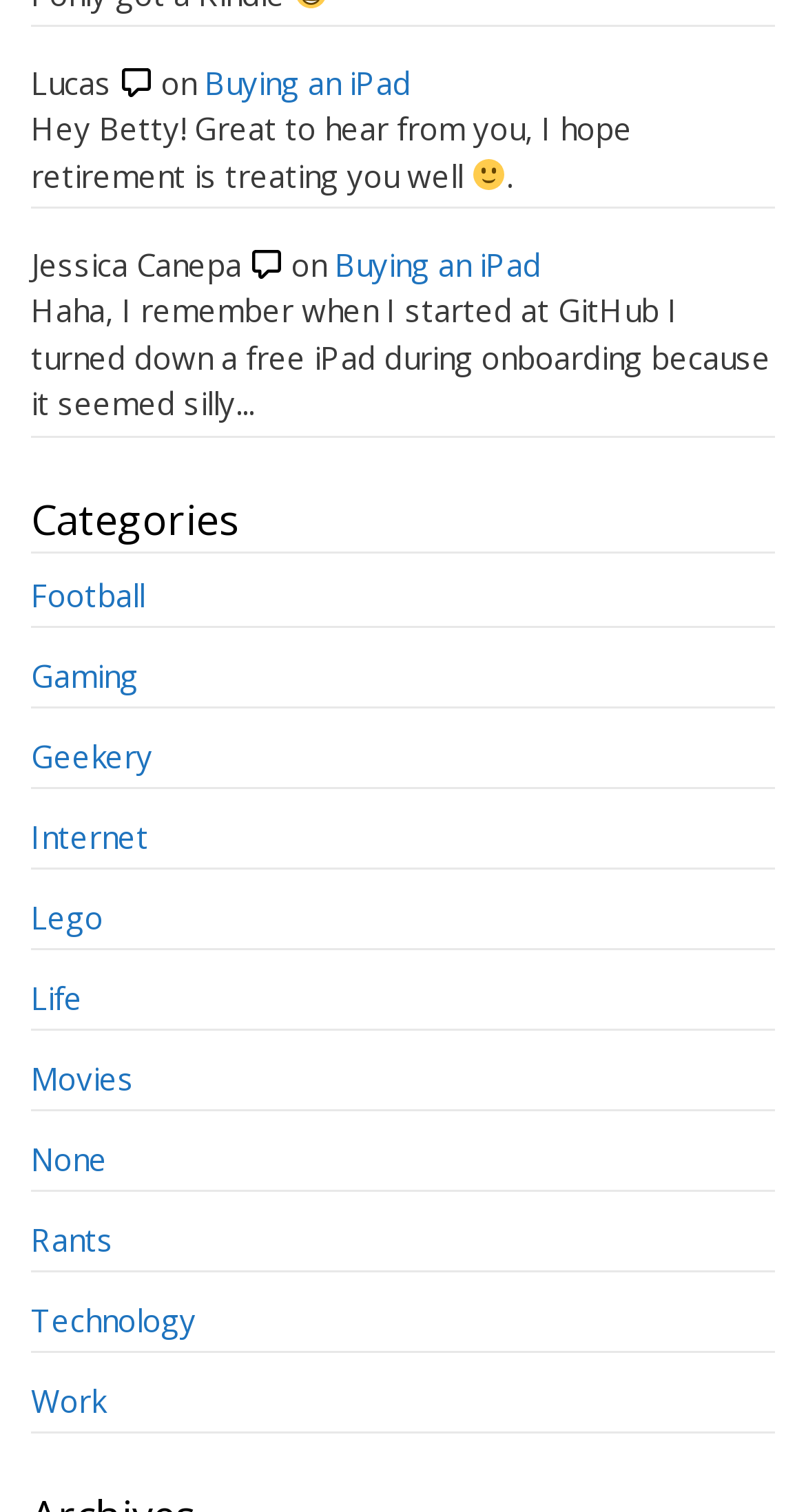Please provide a one-word or short phrase answer to the question:
How many categories are listed on the webpage?

11